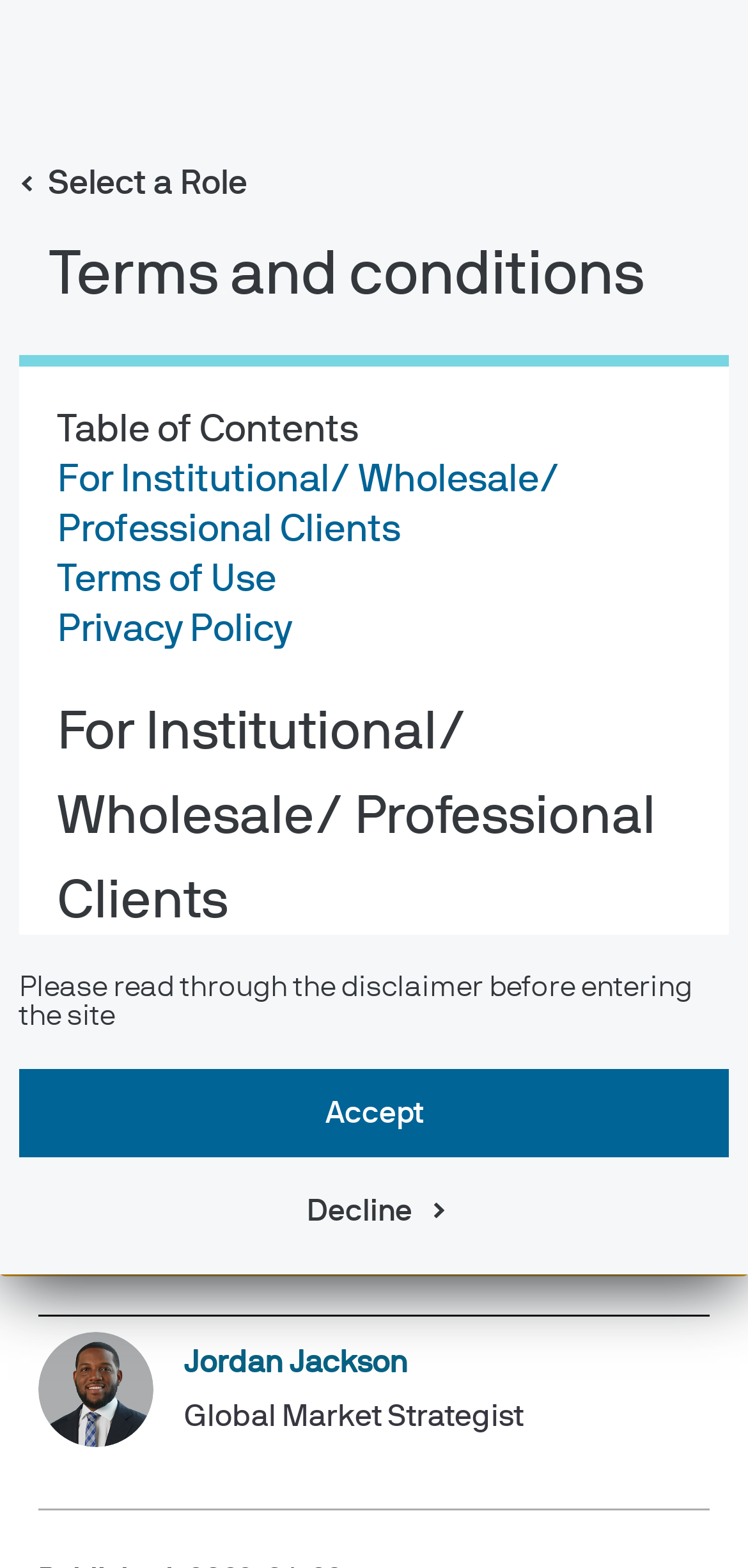Provide a brief response to the question below using one word or phrase:
What is the role selection button labeled?

Select a Role